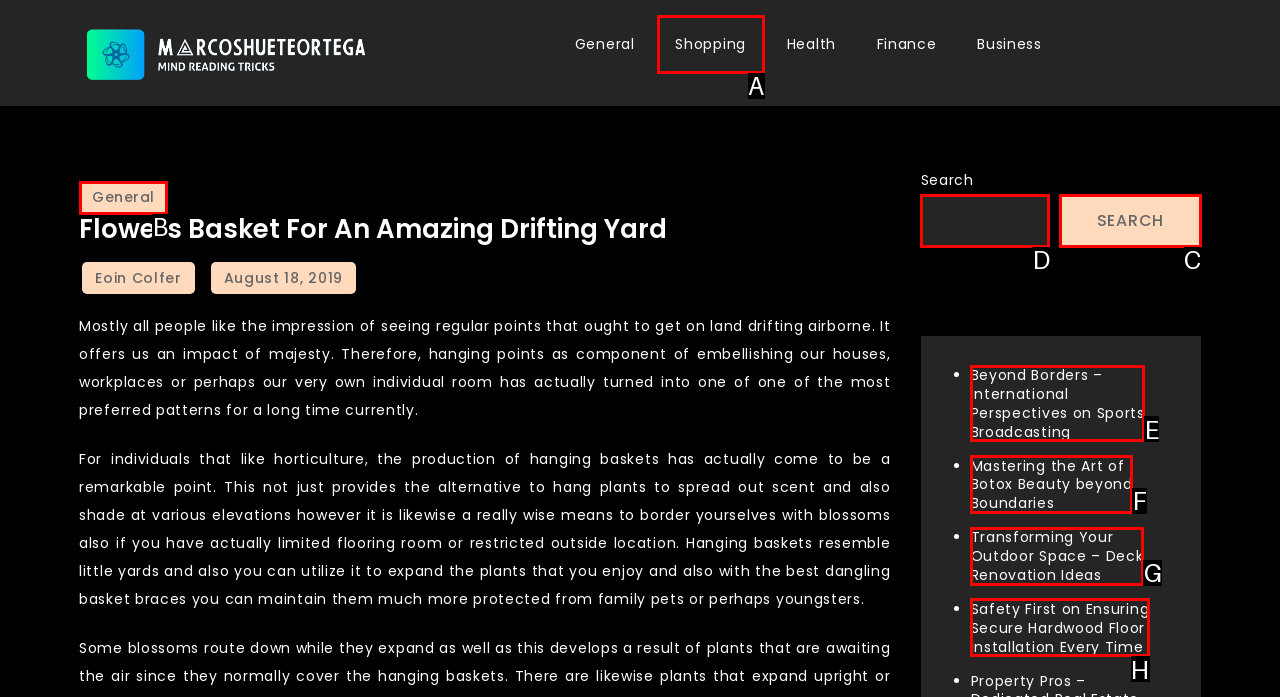Tell me which option I should click to complete the following task: Search for something
Answer with the option's letter from the given choices directly.

D